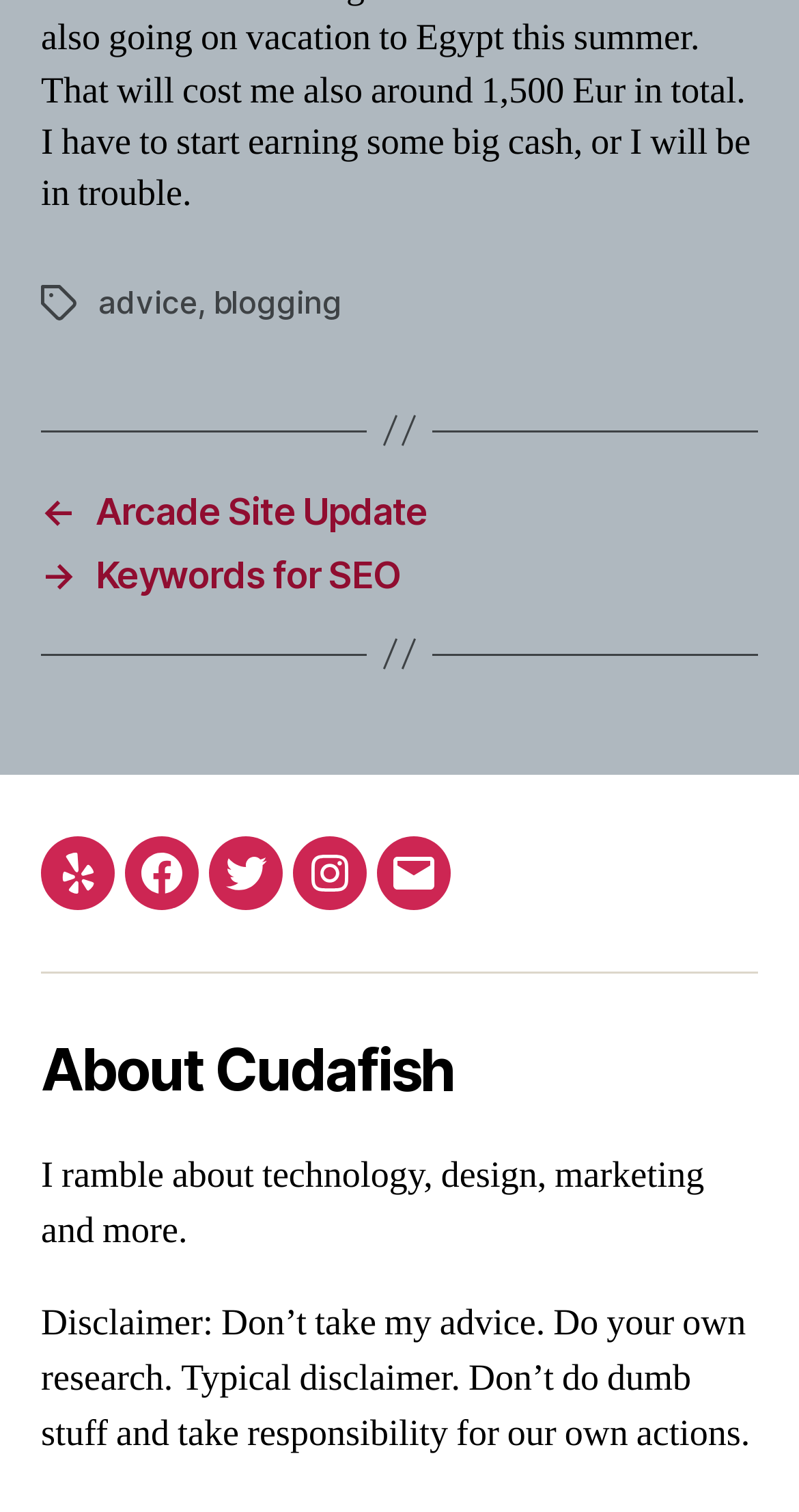Please identify the bounding box coordinates for the region that you need to click to follow this instruction: "Read the 'About Cudafish' section".

[0.051, 0.684, 0.949, 0.732]